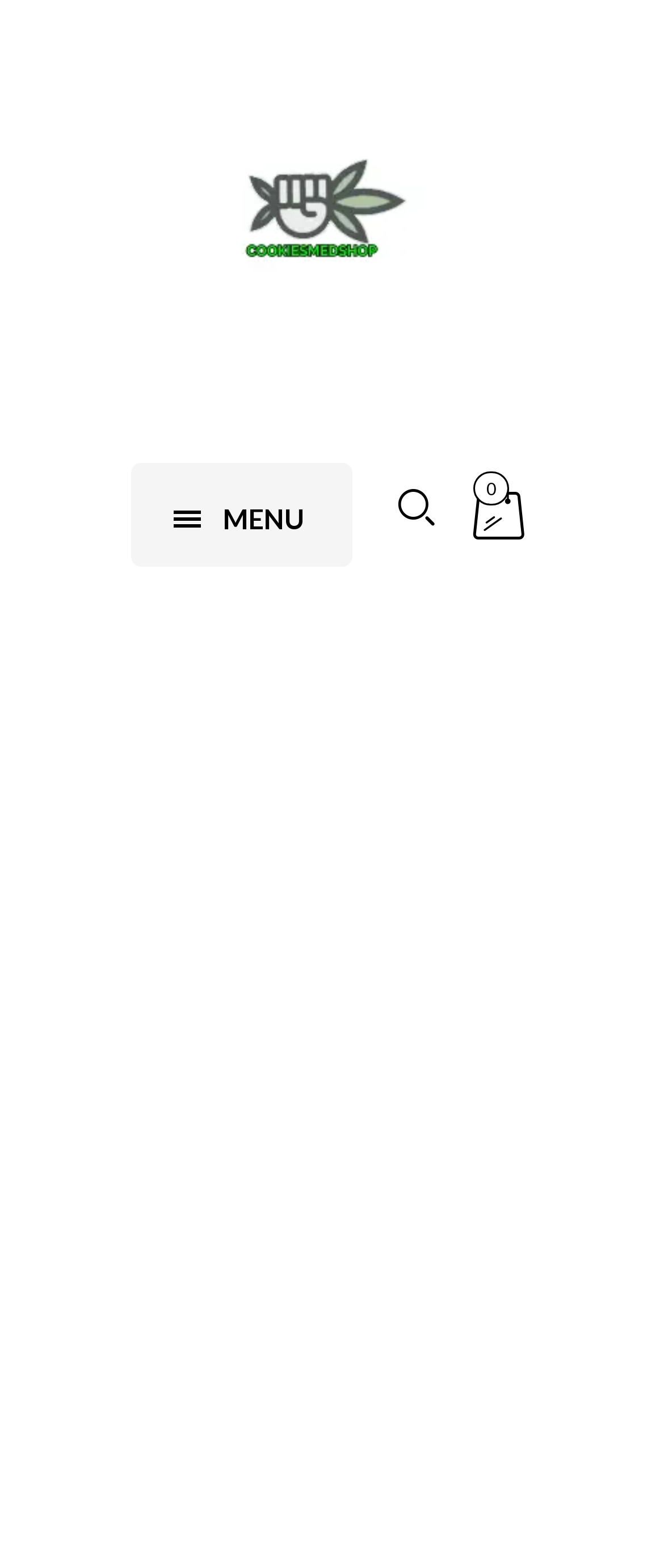Using the format (top-left x, top-left y, bottom-right x, bottom-right y), provide the bounding box coordinates for the described UI element. All values should be floating point numbers between 0 and 1: 0 0 items €0.00

[0.687, 0.295, 0.803, 0.354]